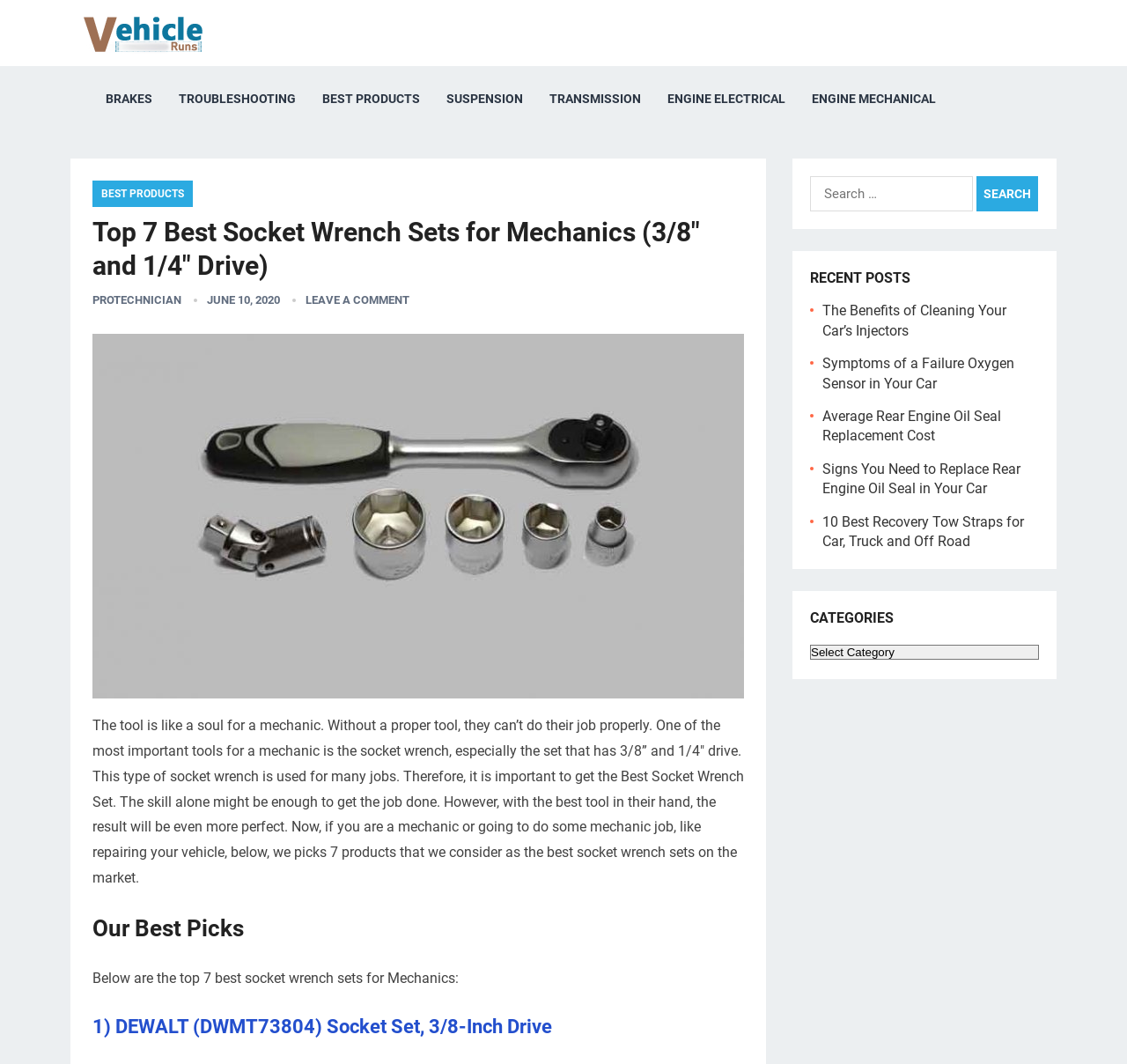Create a full and detailed caption for the entire webpage.

This webpage is about reviewing and comparing socket wrench sets for mechanics. At the top, there is a navigation menu with links to different categories, including "BRAKES", "TROUBLESHOOTING", "BEST PRODUCTS", "SUSPENSION", "TRANSMISSION", and "ENGINE ELECTRICAL". 

Below the navigation menu, there is a header section with a title "Top 7 Best Socket Wrench Sets for Mechanics (3/8″ and 1/4″ Drive)" and a link to "BEST PRODUCTS". On the right side of the header section, there is a link to "PROTECHNICIAN" and a date "JUNE 10, 2020". 

The main content of the webpage starts with a paragraph explaining the importance of socket wrench sets for mechanics. It then introduces the purpose of the article, which is to review and compare the top 7 best socket wrench sets on the market. 

Below the introduction, there is a section titled "Our Best Picks" with a list of the top 7 products. The first product is "DEWALT (DWMT73804) Socket Set, 3/8-Inch Drive". 

On the right side of the webpage, there is a complementary section with a search box and a button labeled "Search". Below the search box, there is a section titled "RECENT POSTS" with links to several articles, including "The Benefits of Cleaning Your Car’s Injectors", "Symptoms of a Failure Oxygen Sensor in Your Car", and "10 Best Recovery Tow Straps for Car, Truck and Off Road". 

Further down, there is a section titled "CATEGORIES" with a dropdown menu labeled "Categories".